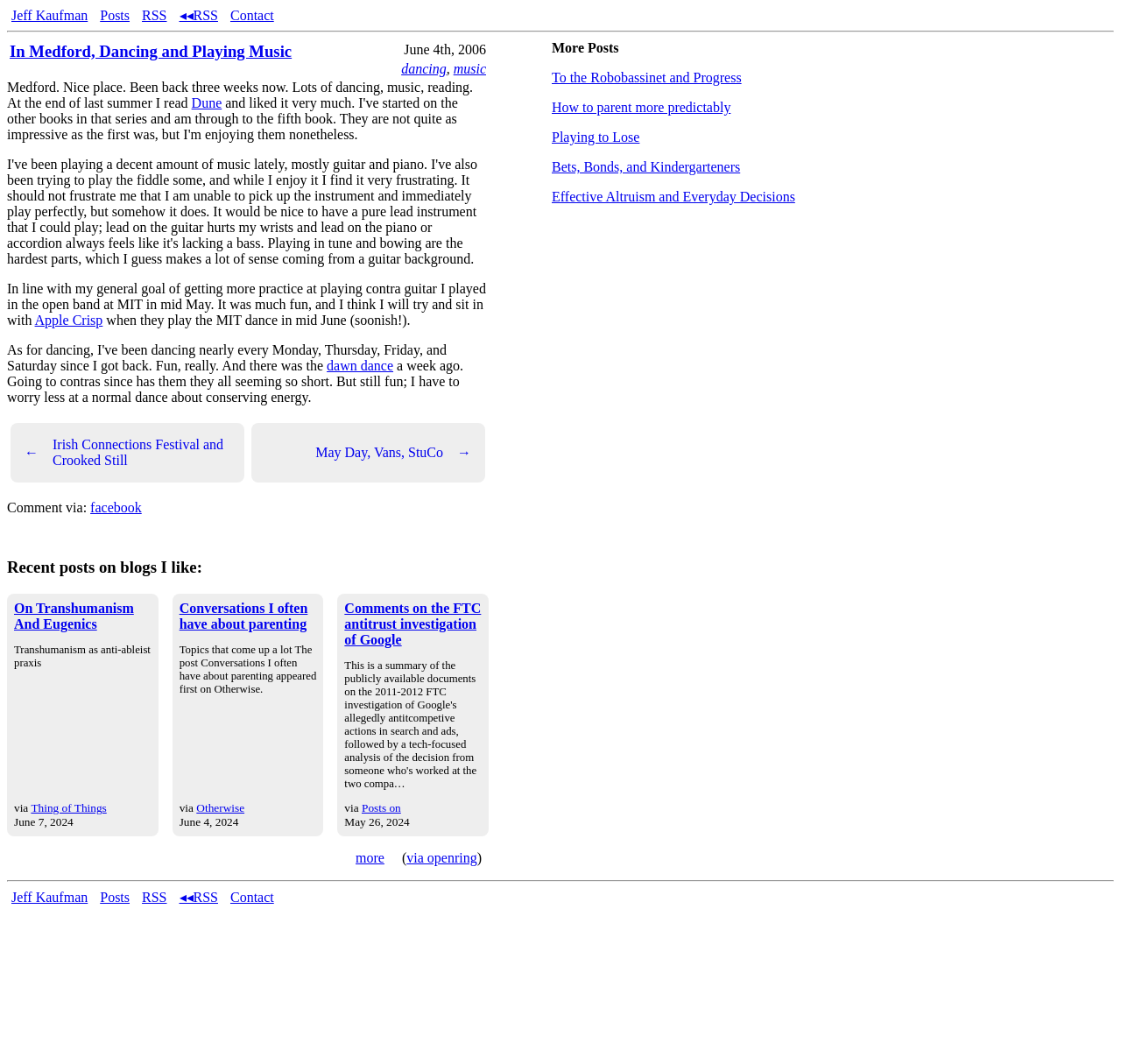Based on the image, please elaborate on the answer to the following question:
What is the name of the festival mentioned in the webpage?

The author mentions 'Irish Connections Festival and Crooked Still' in one of the links, indicating that the festival mentioned in the webpage is the Irish Connections Festival.